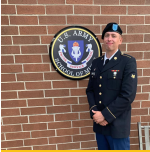Give a succinct answer to this question in a single word or phrase: 
What is the background of the image?

Brick wall